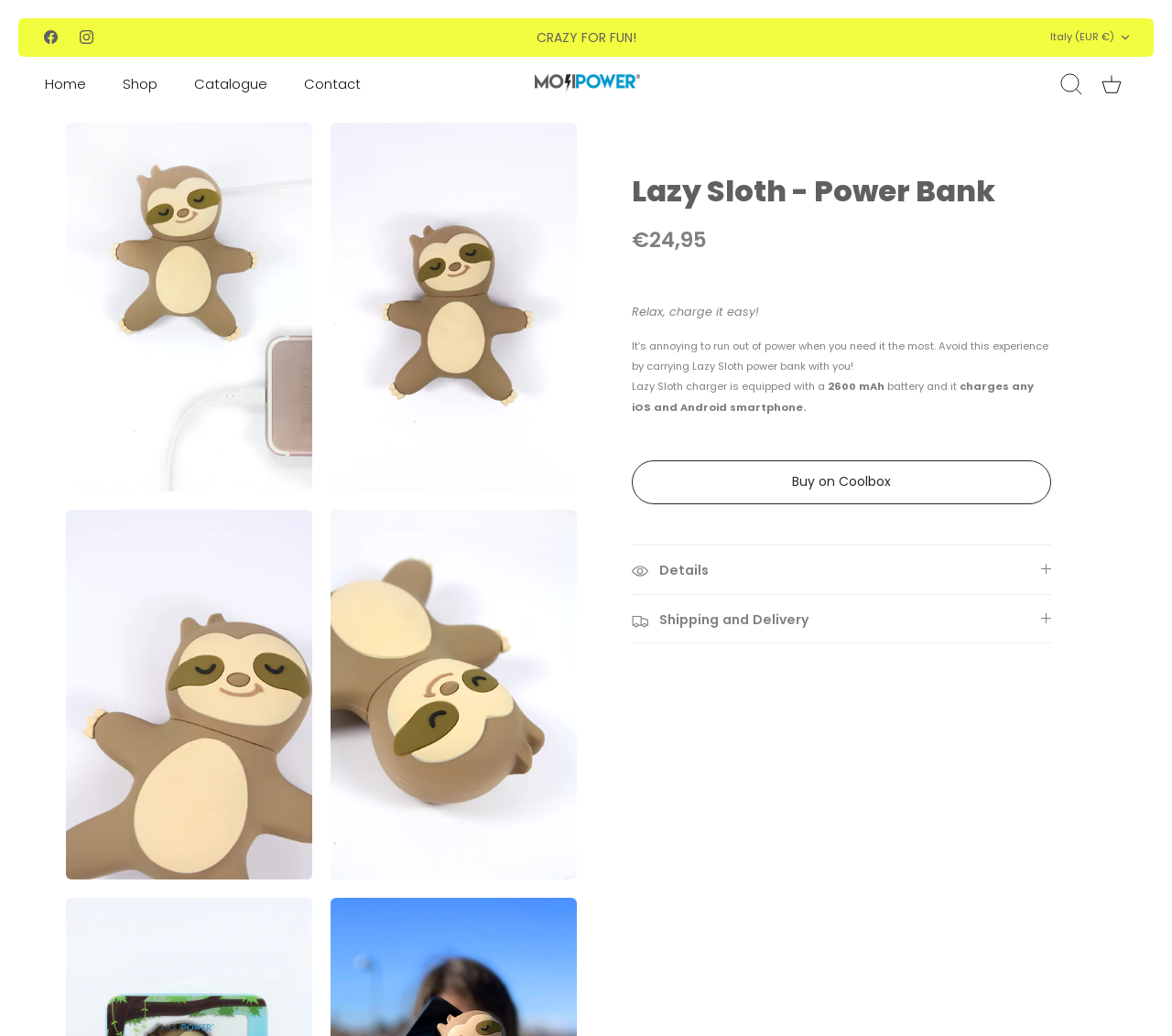Show the bounding box coordinates of the element that should be clicked to complete the task: "Buy Lazy Sloth power bank on Coolbox".

[0.539, 0.444, 0.897, 0.487]